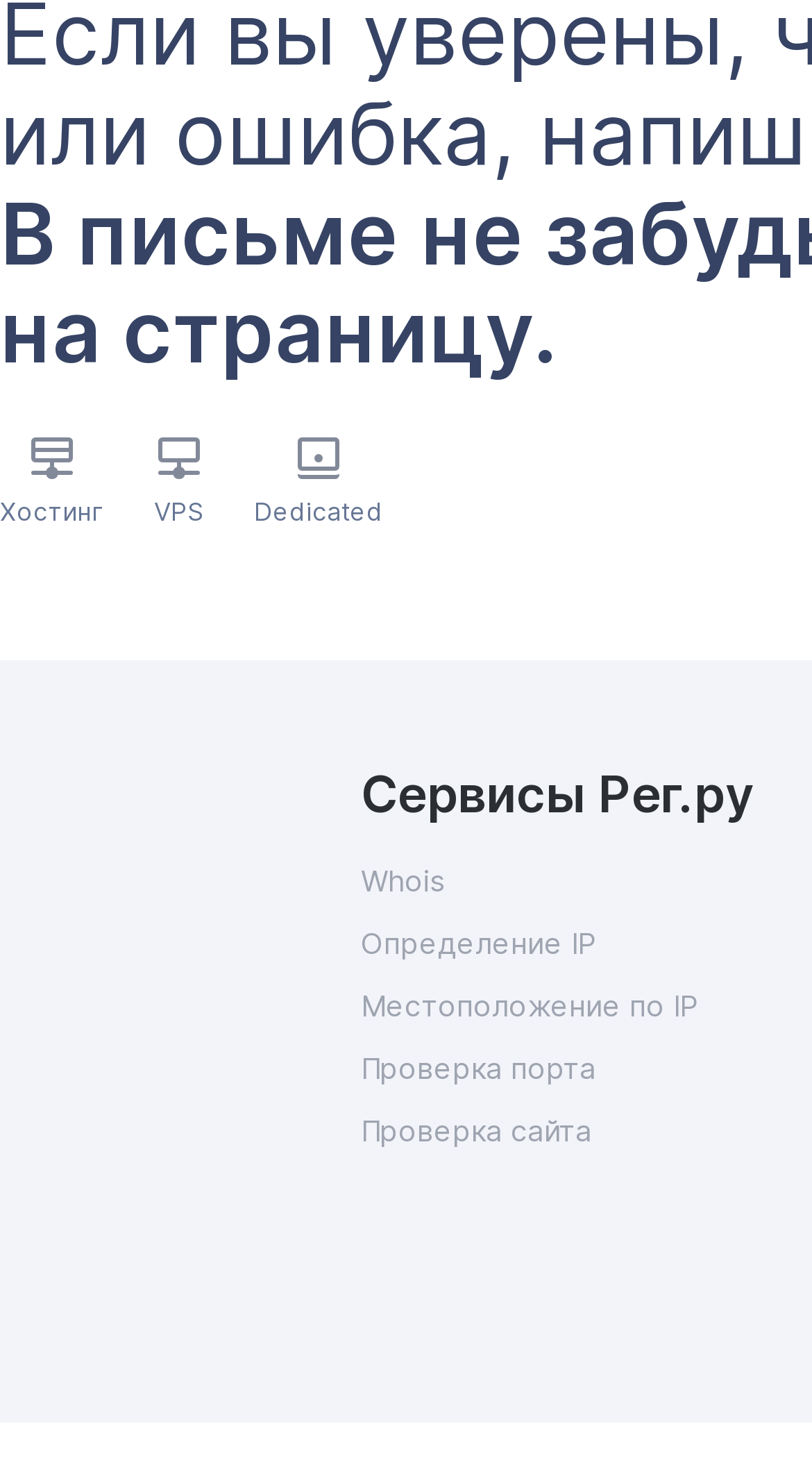Please specify the bounding box coordinates for the clickable region that will help you carry out the instruction: "Check the 'Whois' service".

[0.445, 0.587, 0.928, 0.621]